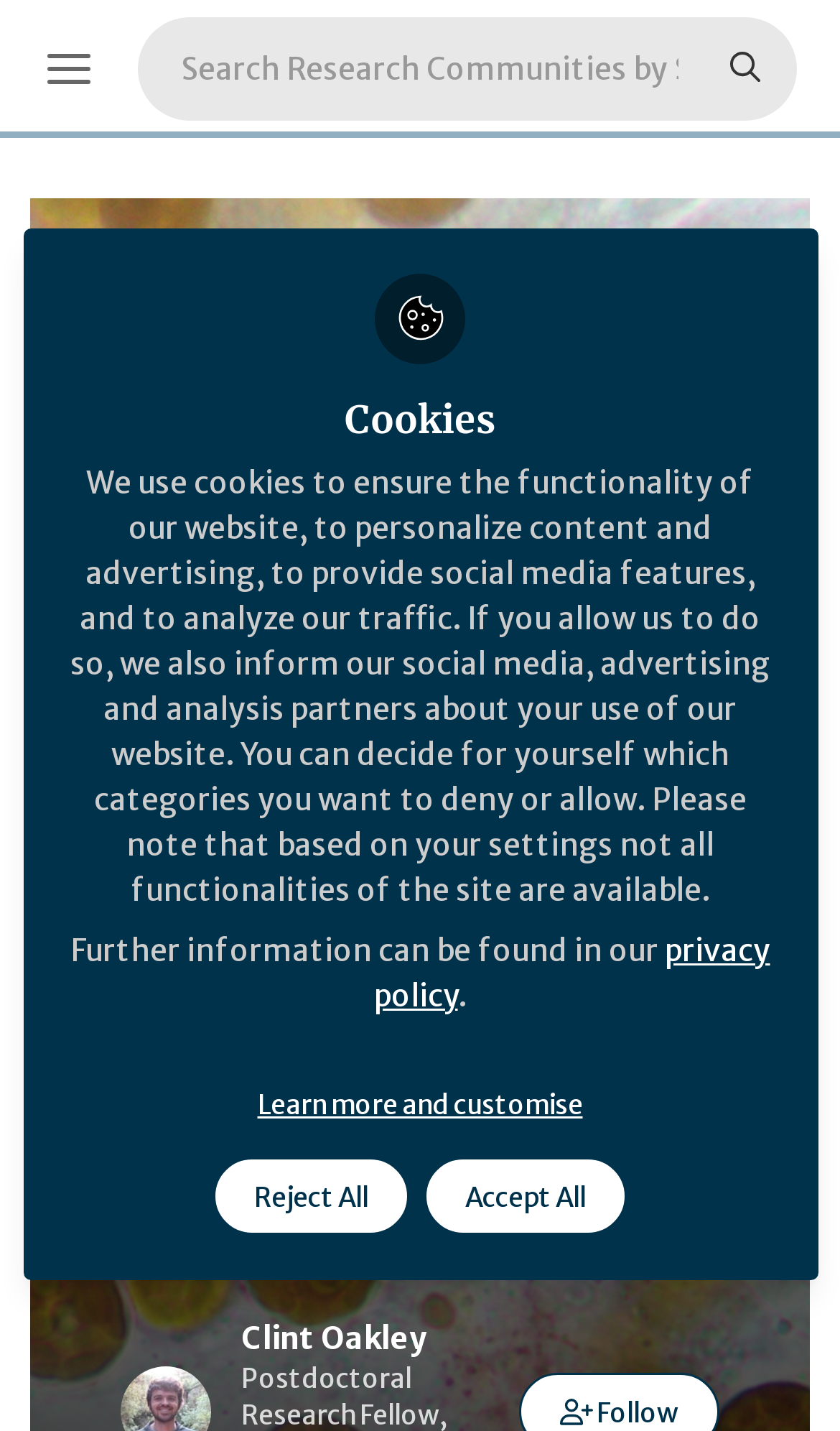Identify and extract the main heading from the webpage.

Communication breakdown: symbionts aren’t always the same